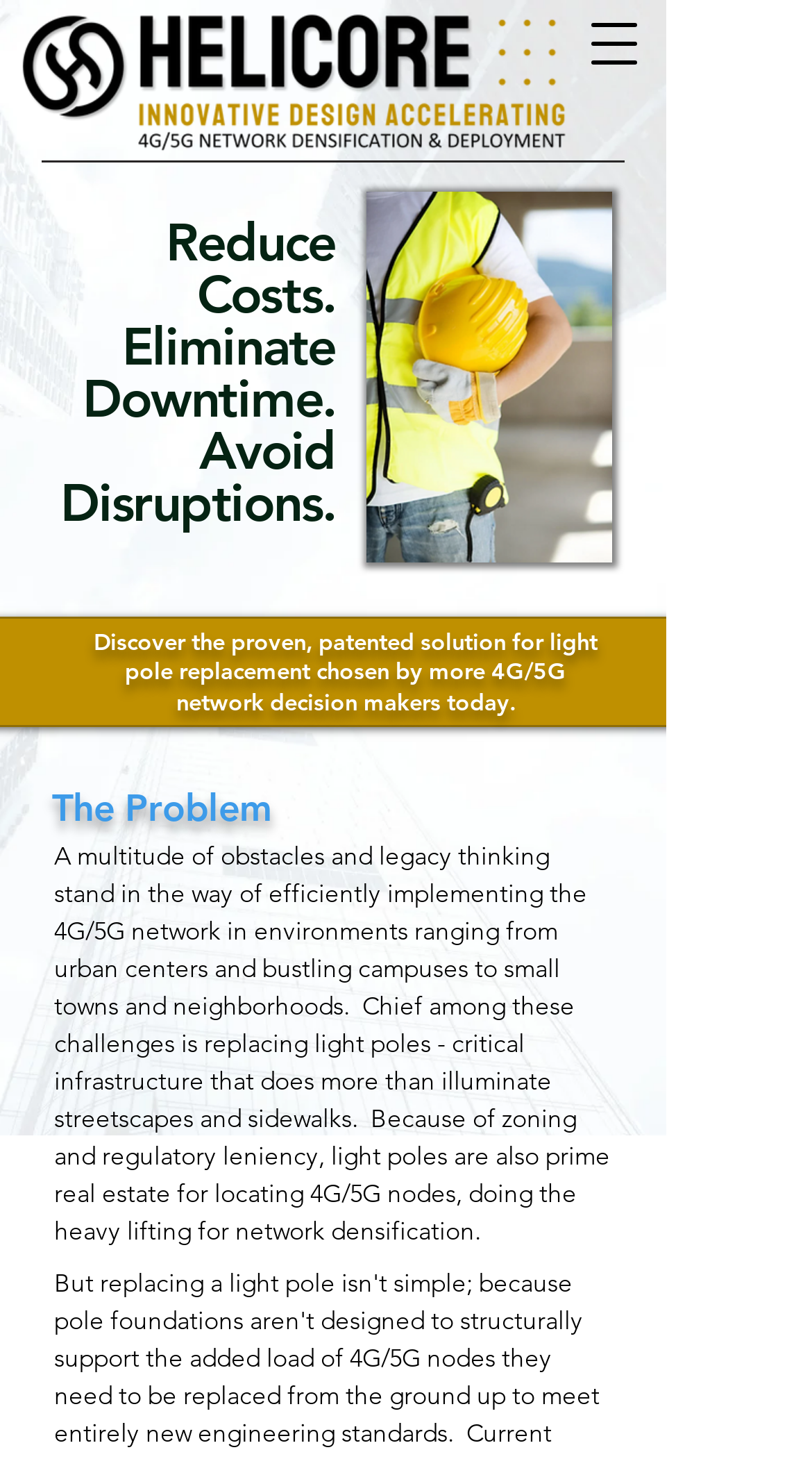Articulate a complete and detailed caption of the webpage elements.

The webpage appears to be a promotional page for a company called Helicore, specifically highlighting their solution for light pole replacement in 4G/5G network implementation. 

At the top of the page, there are six short phrases in a row, including "Reduce costs", "Eliminate Downtime", "Avoid Disruptions", and others, which seem to be the main benefits of the company's solution. 

Below these phrases, there is an image related to construction work, taking up about a third of the page's width. 

To the left of the image, there is a paragraph of text that describes the company's solution as a proven and patented system chosen by many 4G/5G network decision makers. 

Further down, there is a section titled "The Problem", which is followed by a longer paragraph of text that explains the challenges of implementing 4G/5G networks, particularly in relation to replacing light poles. This text is quite detailed, mentioning zoning and regulatory issues, as well as the importance of light poles in network densification.